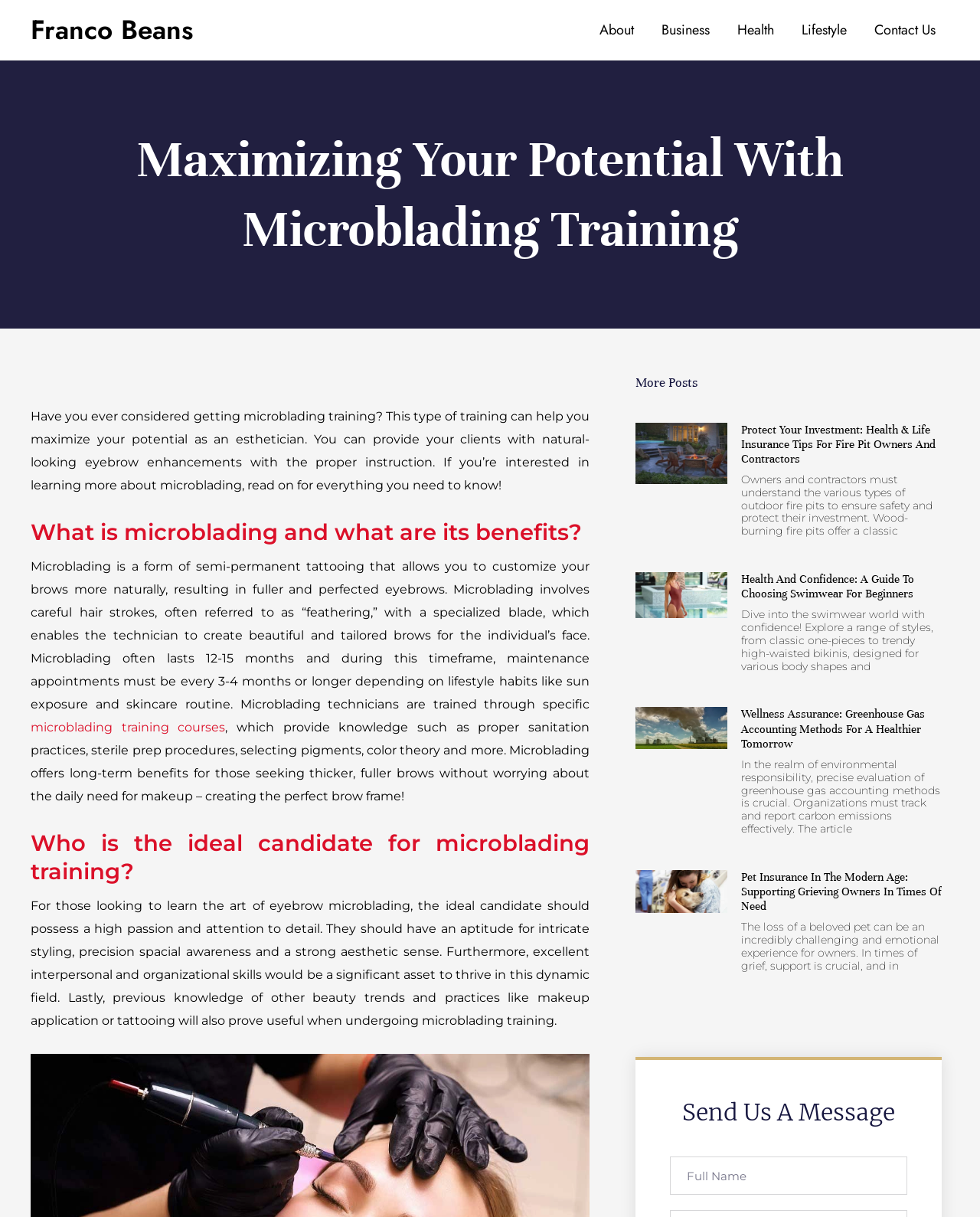Locate the heading on the webpage and return its text.

Maximizing Your Potential With Microblading Training